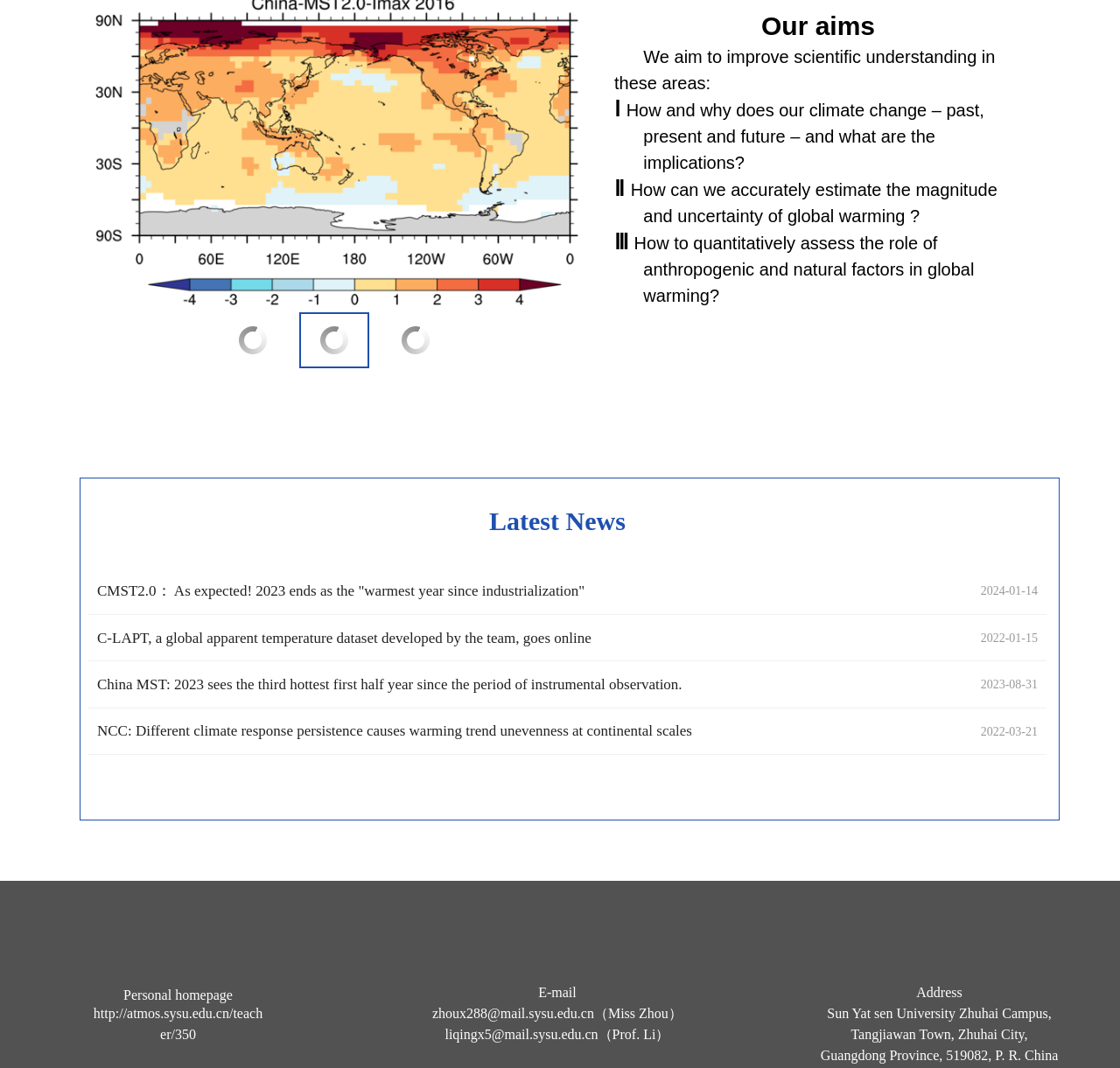Provide the bounding box coordinates for the area that should be clicked to complete the instruction: "view latest news".

[0.437, 0.474, 0.558, 0.501]